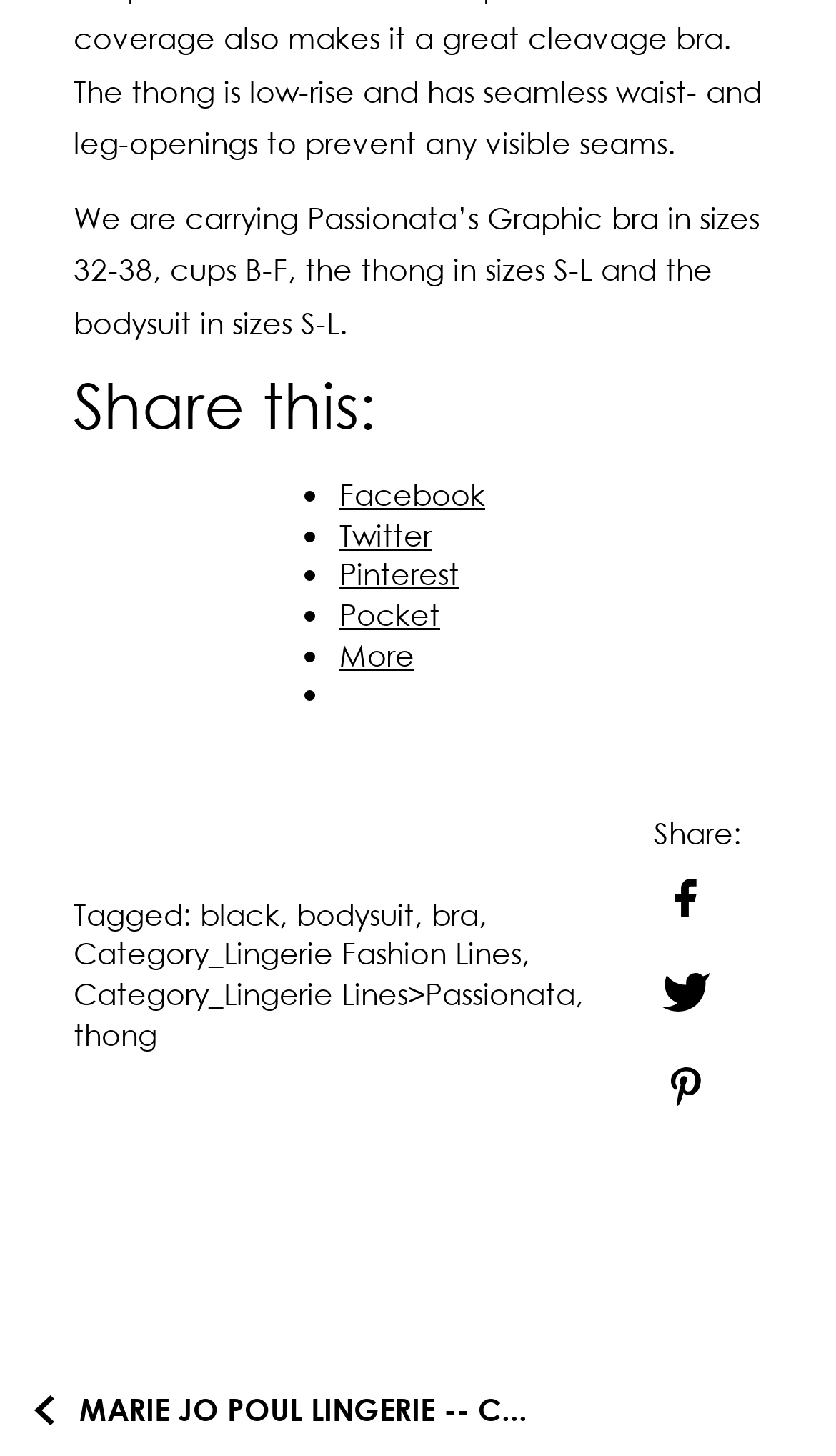What is the brand of the graphic bra?
From the screenshot, supply a one-word or short-phrase answer.

Passionata